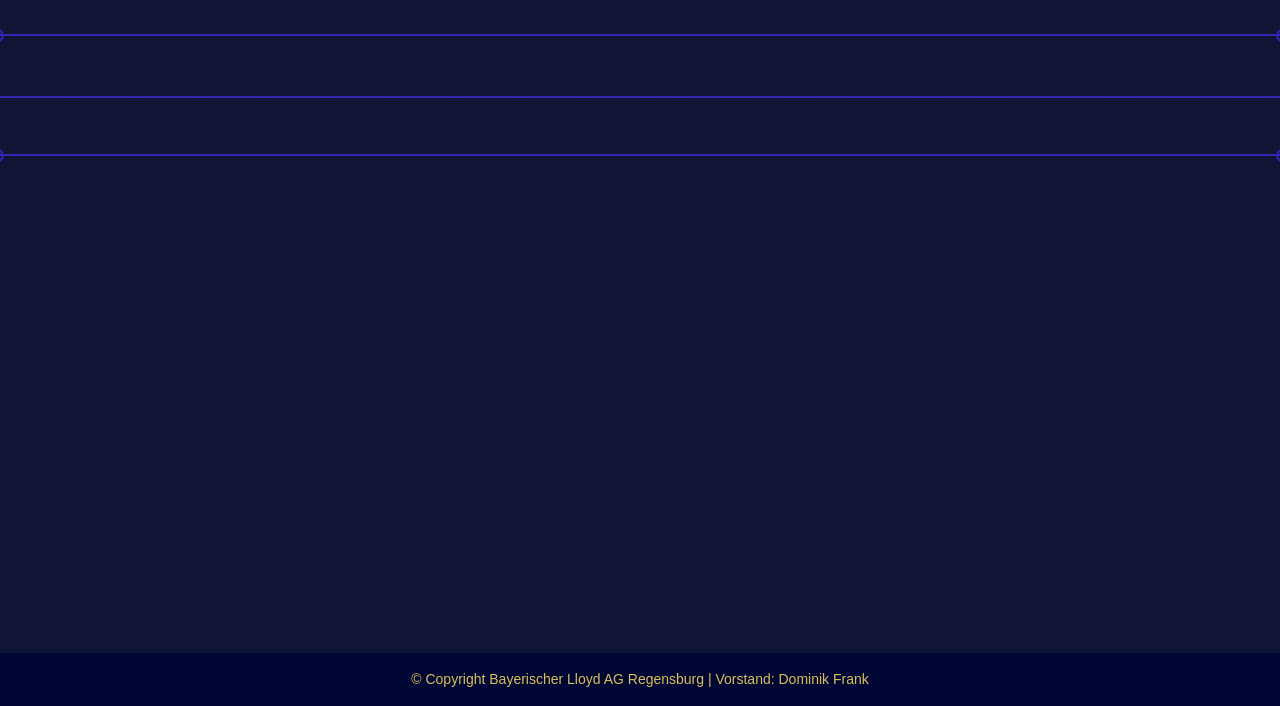Answer the following in one word or a short phrase: 
What is the phone number of the company?

+49 (0) 941 646406-0